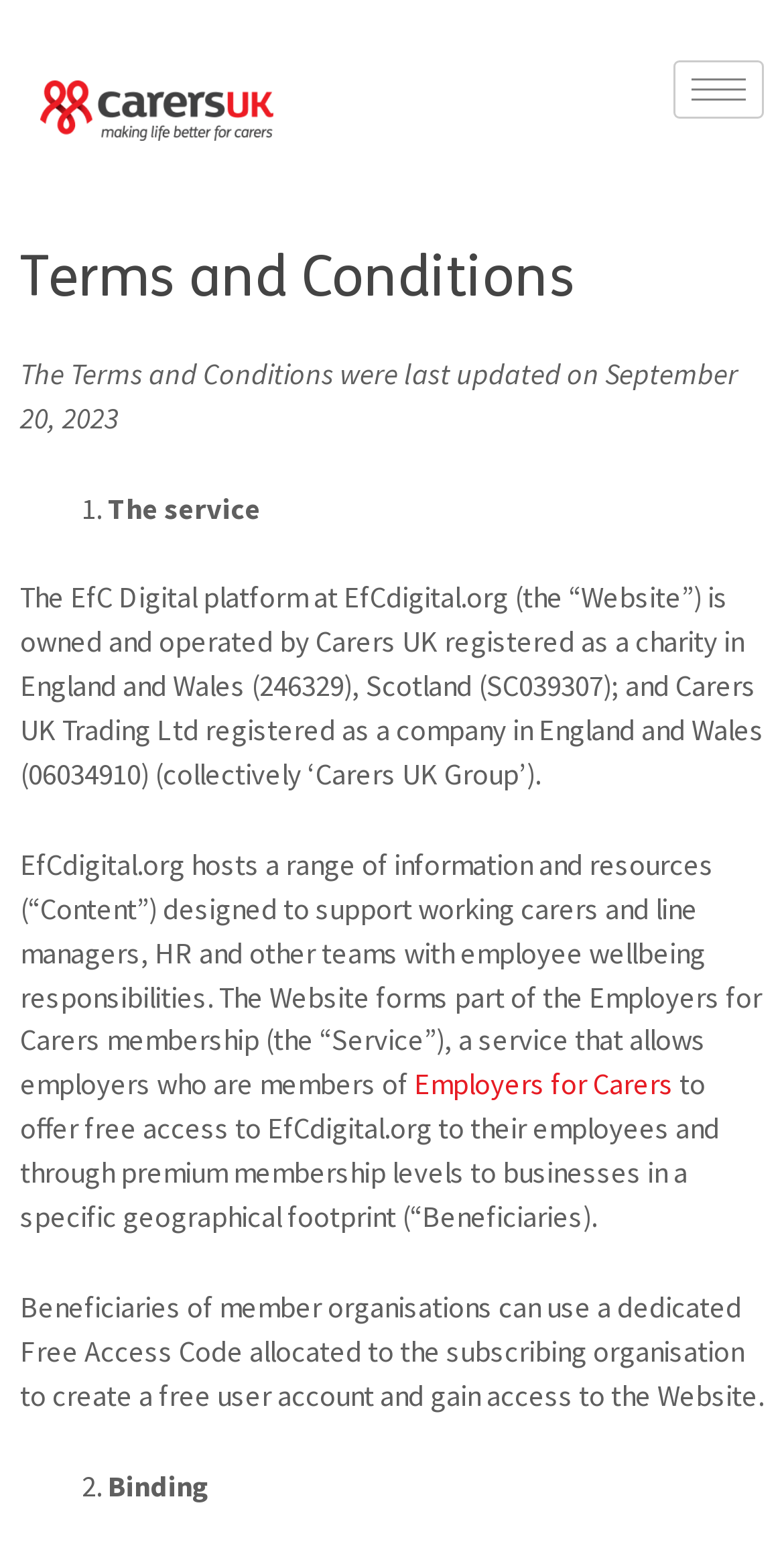Answer the question using only one word or a concise phrase: What is the purpose of the Website?

Support working carers and line managers